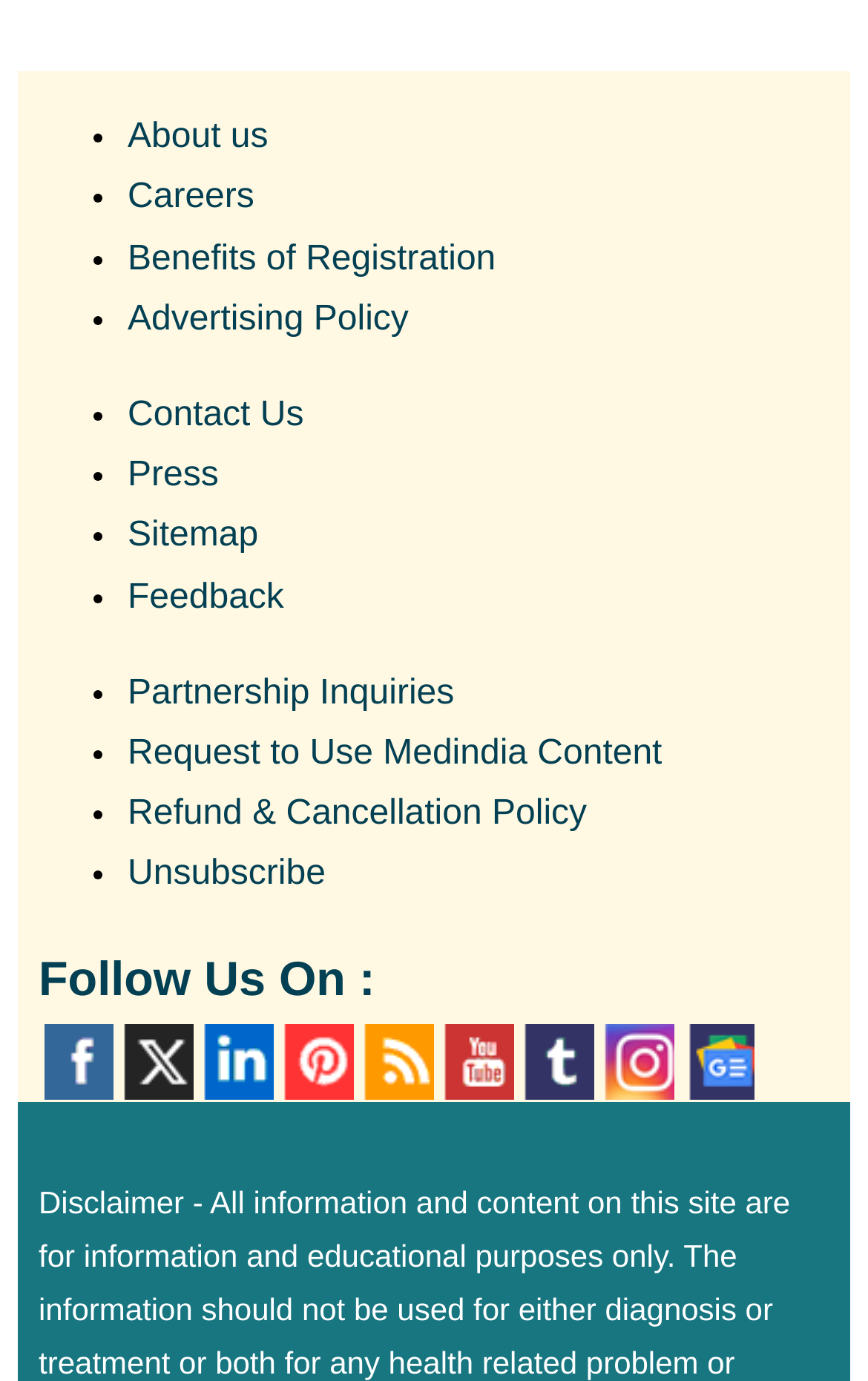Identify the bounding box coordinates for the UI element mentioned here: "Terms and Conditions". Provide the coordinates as four float values between 0 and 1, i.e., [left, top, right, bottom].

None